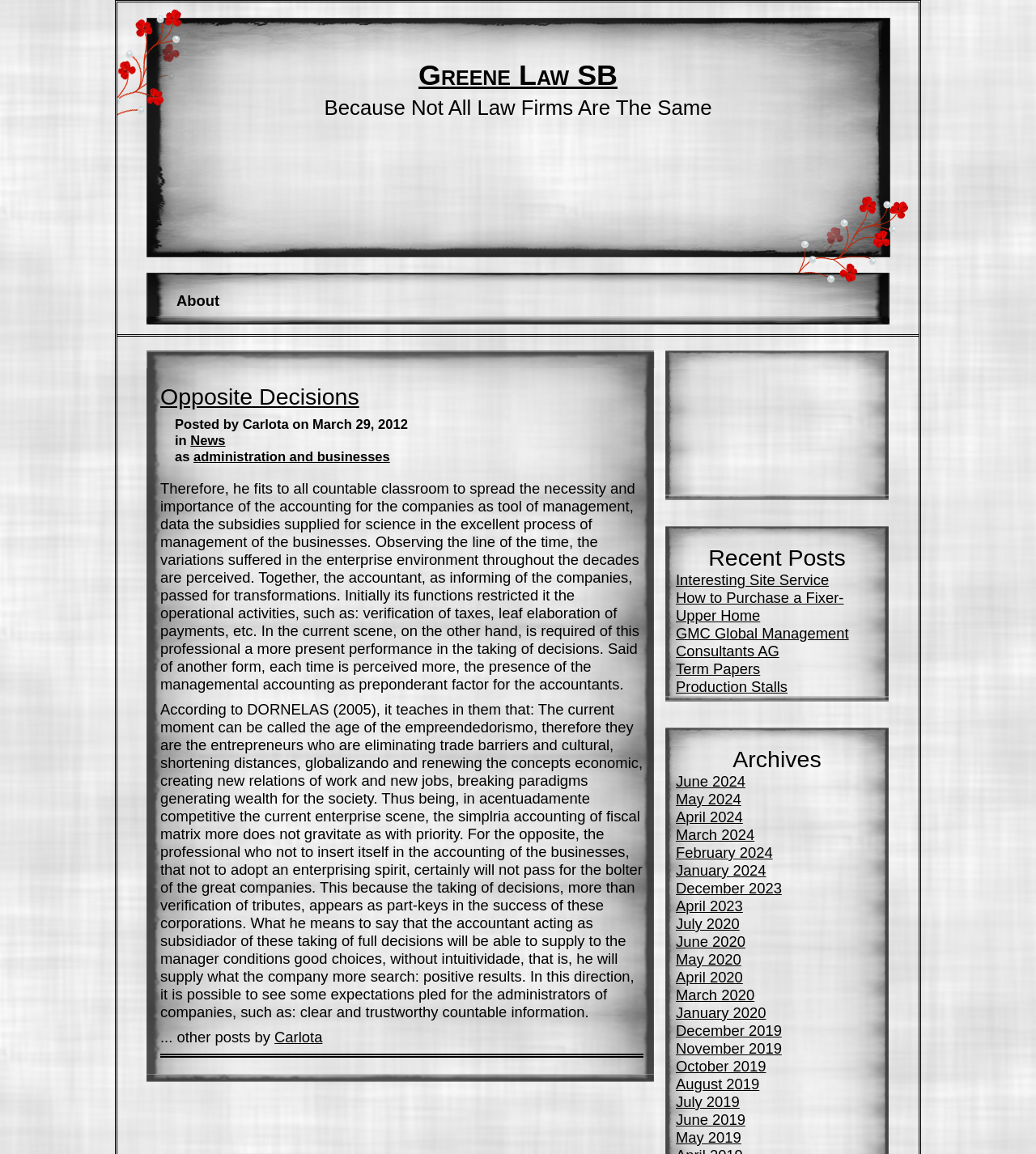What are the recent posts about?
Using the image as a reference, give a one-word or short phrase answer.

Various topics